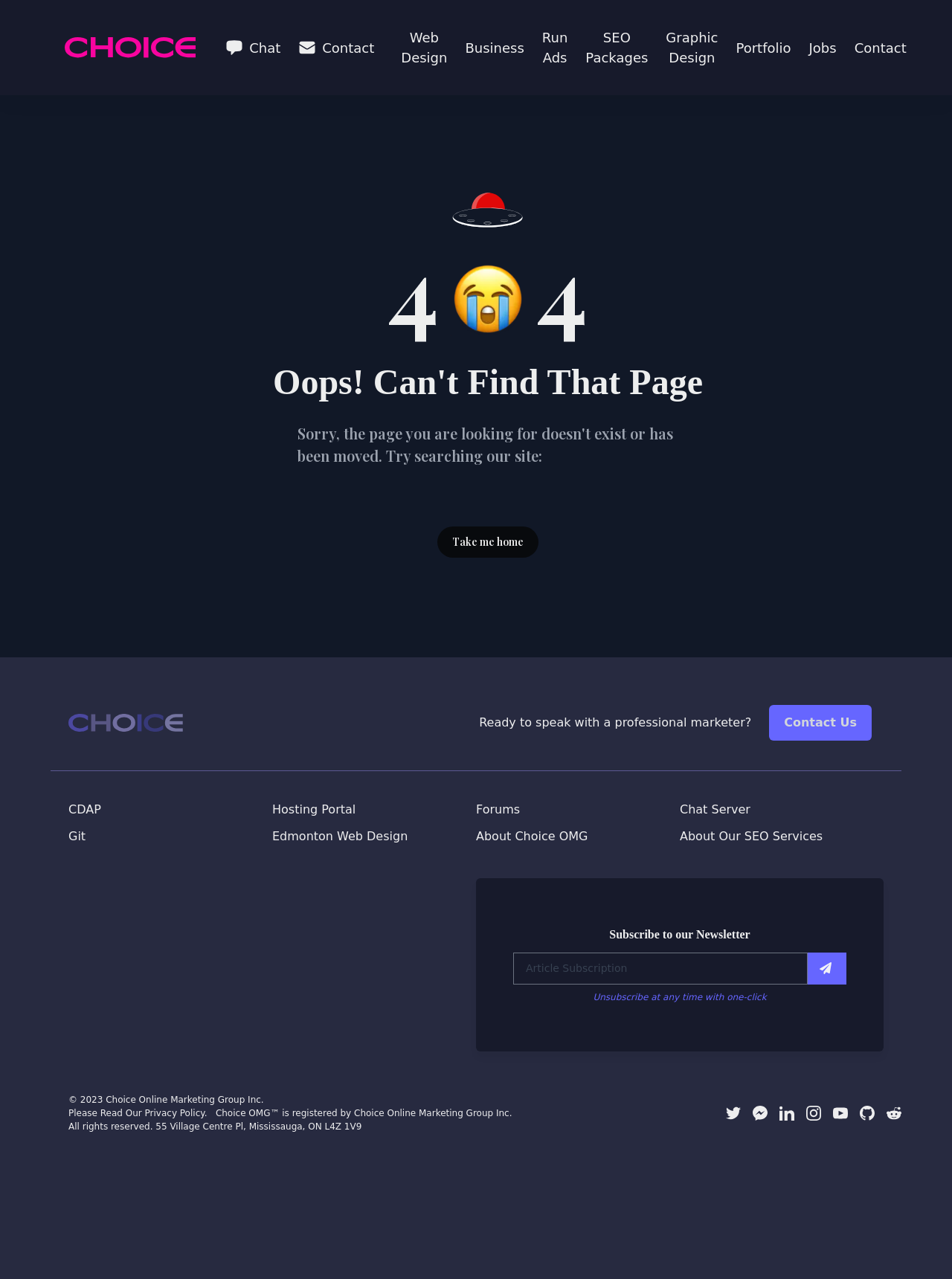Specify the bounding box coordinates of the area that needs to be clicked to achieve the following instruction: "search".

None